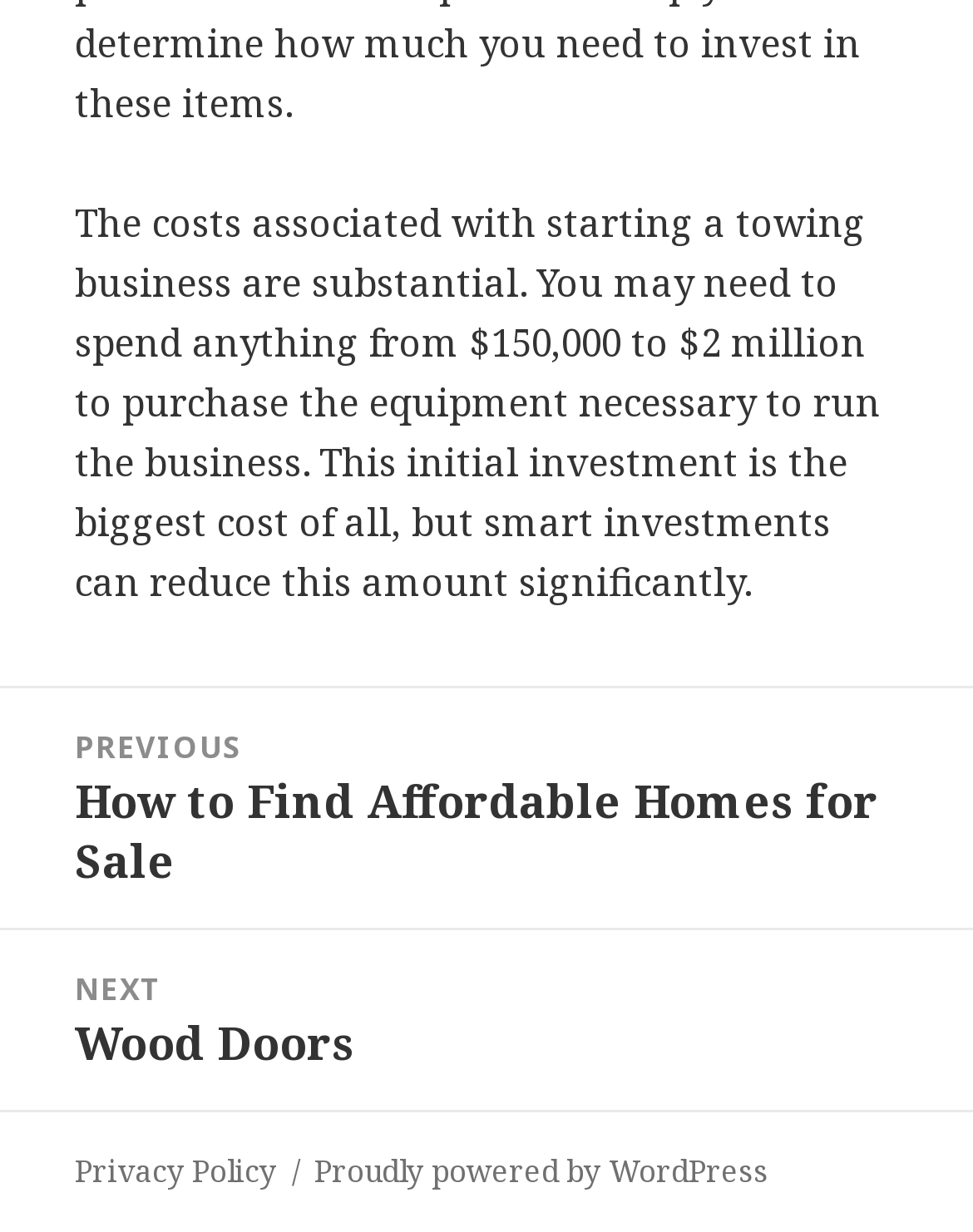What is the estimated cost of starting a towing business?
We need a detailed and exhaustive answer to the question. Please elaborate.

The cost of starting a towing business is mentioned in the static text at the top of the webpage, which states that the initial investment can range from $150,000 to $2 million.